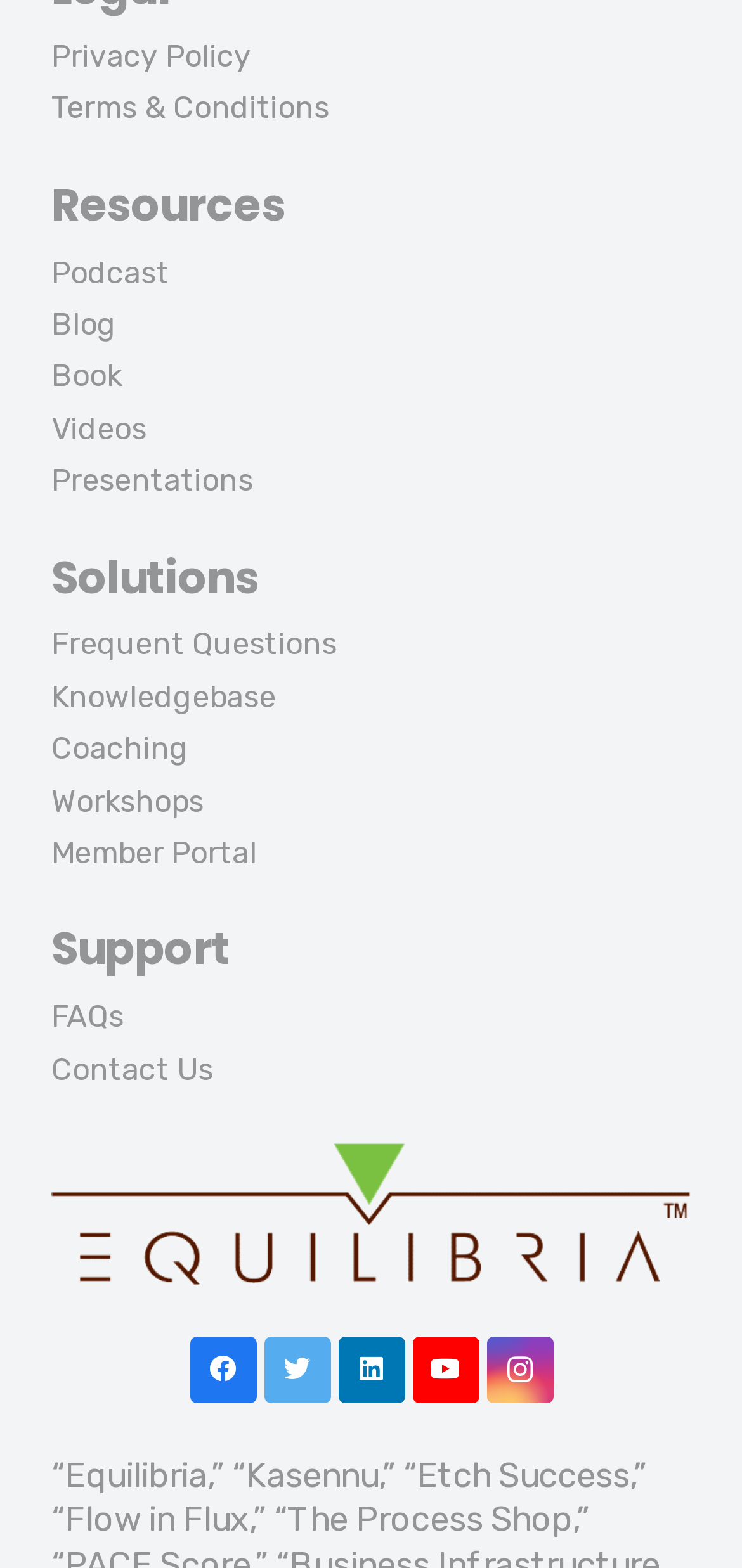Locate the bounding box of the UI element with the following description: "value="Search"".

None